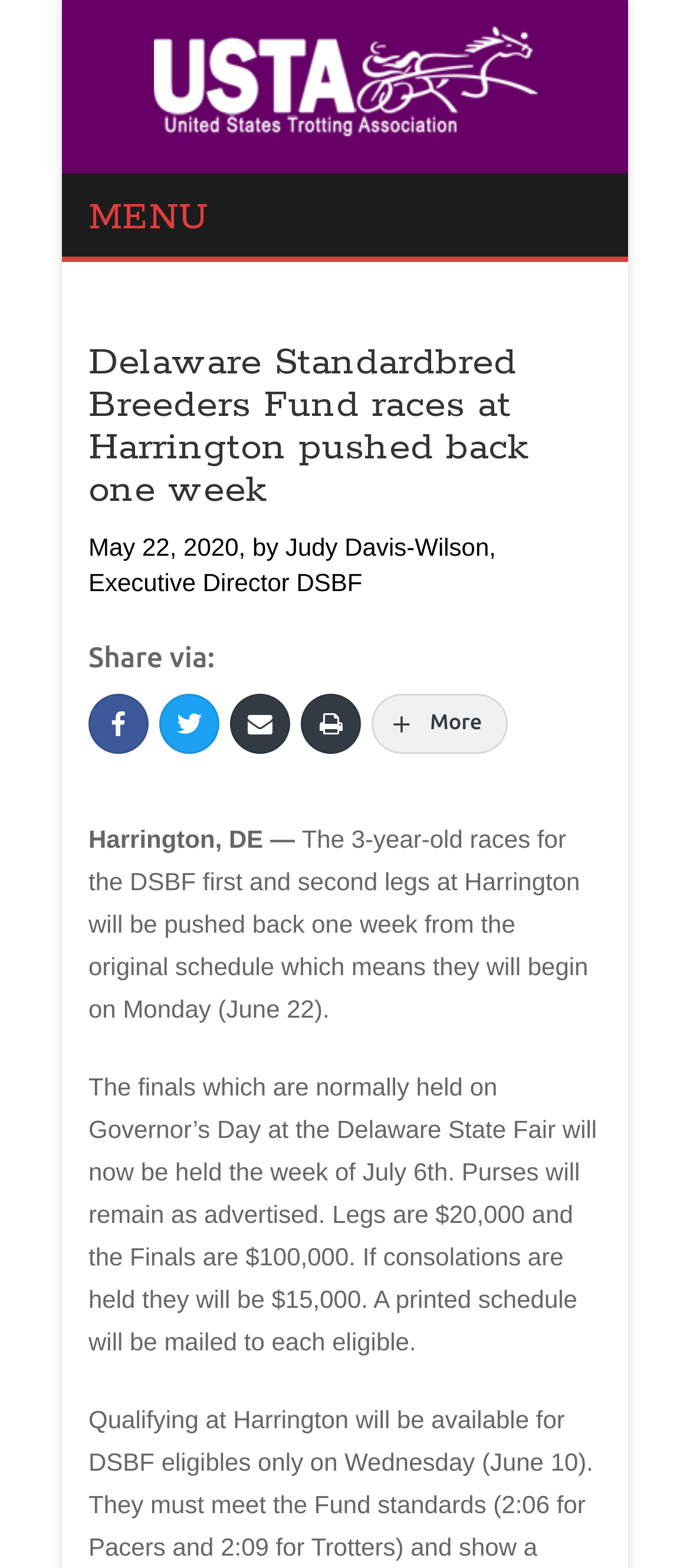Use the details in the image to answer the question thoroughly: 
Who wrote the article?

The author of the article is mentioned in the link 'by Judy Davis-Wilson, Executive Director DSBF' which is located below the heading of the article.